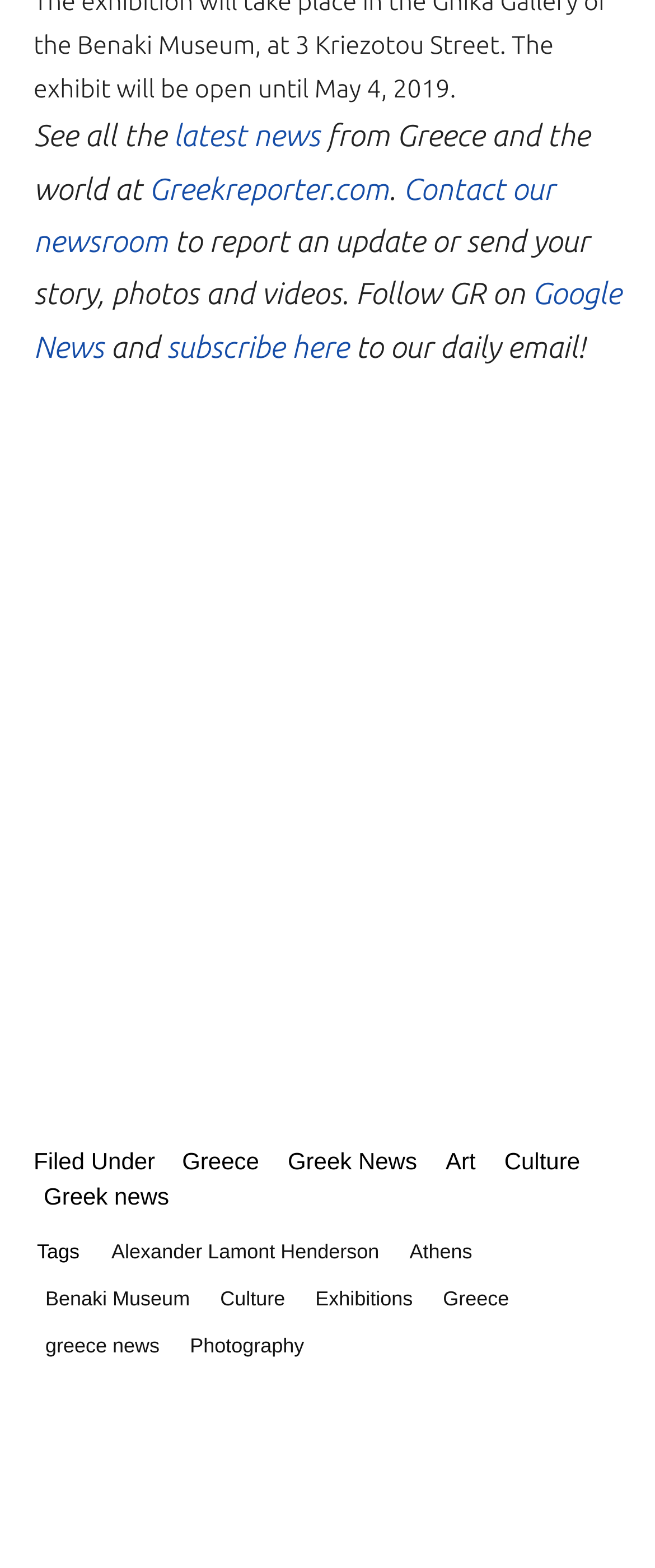Provide the bounding box coordinates for the UI element that is described by this text: "Contact our newsroom". The coordinates should be in the form of four float numbers between 0 and 1: [left, top, right, bottom].

[0.051, 0.11, 0.847, 0.165]